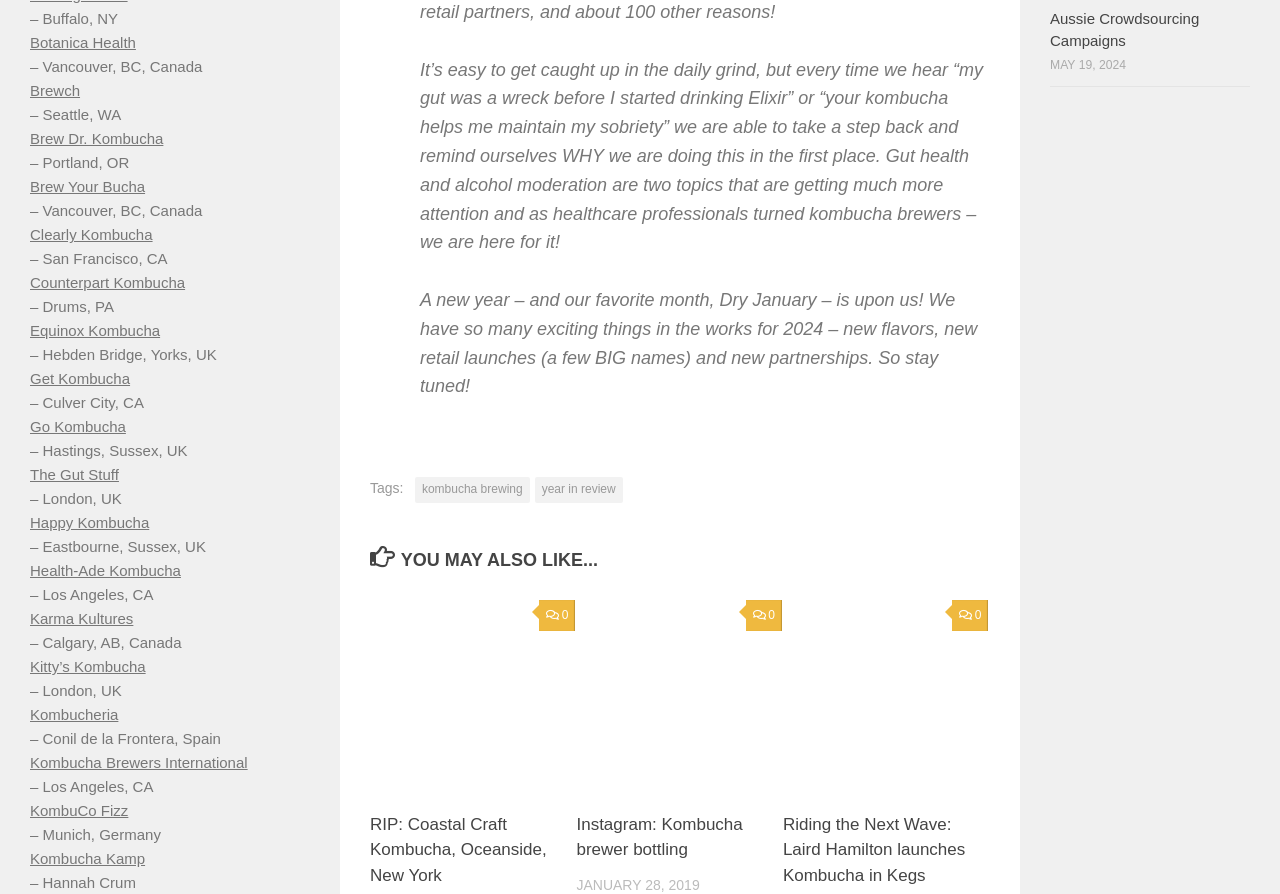Please provide a detailed answer to the question below based on the screenshot: 
When was the article 'Aussie Crowdsourcing Campaigns' published?

The article 'Aussie Crowdsourcing Campaigns' has a timestamp of MAY 19, 2024, which suggests that this is the publication date of the article.